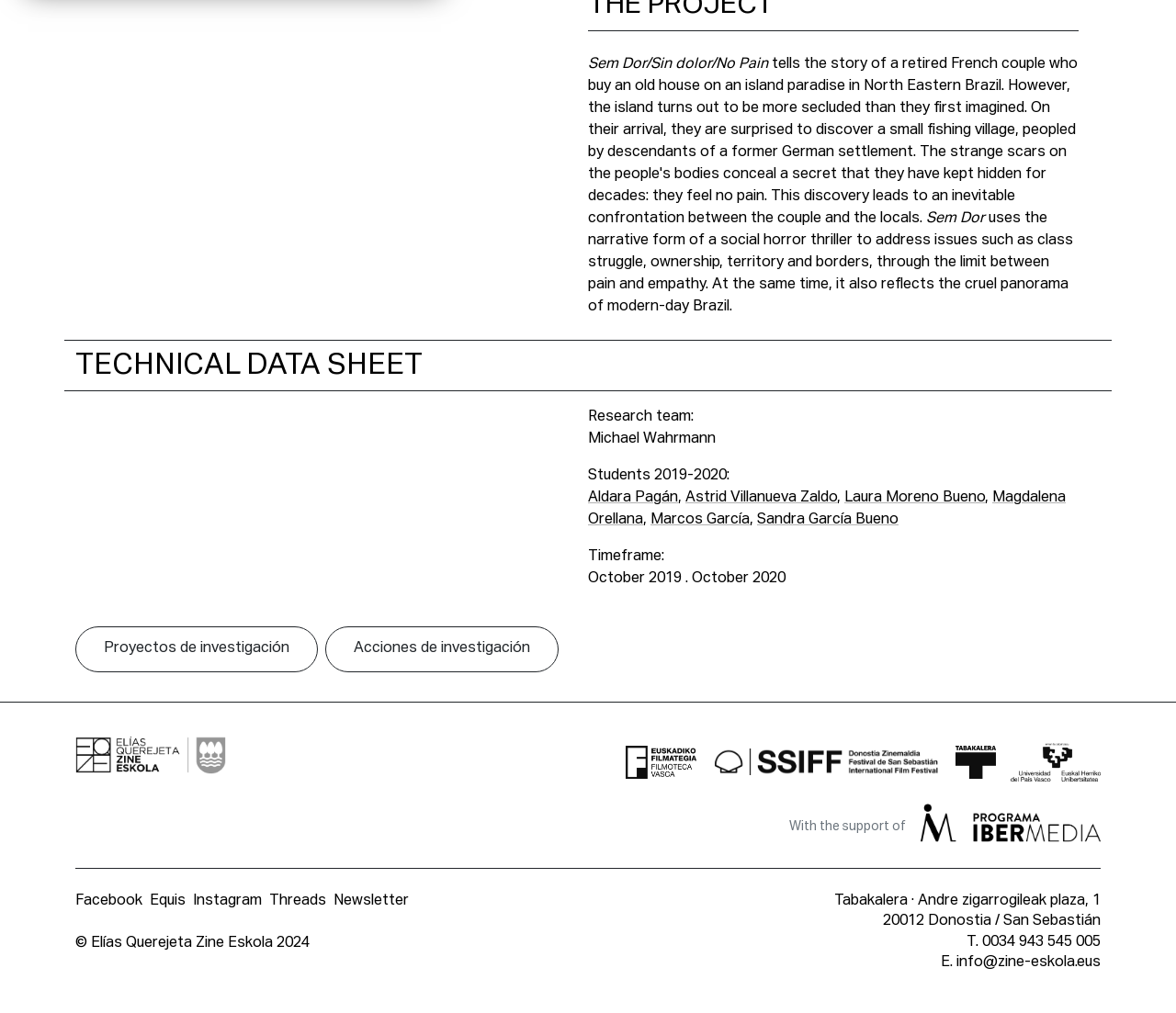Find the bounding box coordinates of the clickable area that will achieve the following instruction: "Click the 'Proyectos de investigación' button".

[0.064, 0.619, 0.27, 0.664]